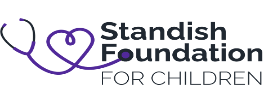Capture every detail in the image and describe it fully.

The image showcases the logo of the Standish Foundation for Children, a charitable organization dedicated to supporting child and family-centered healthcare. The logo features a stylized stethoscope that forms a heart shape, symbolizing the foundation's commitment to compassionate medical care for children. The text prominently displays "Standish Foundation for Children" in a modern font, with "FOR CHILDREN" emphasized in a bold, clear style. This visual representation encapsulates the foundation's mission to create a nurturing healthcare environment for young patients and their families.